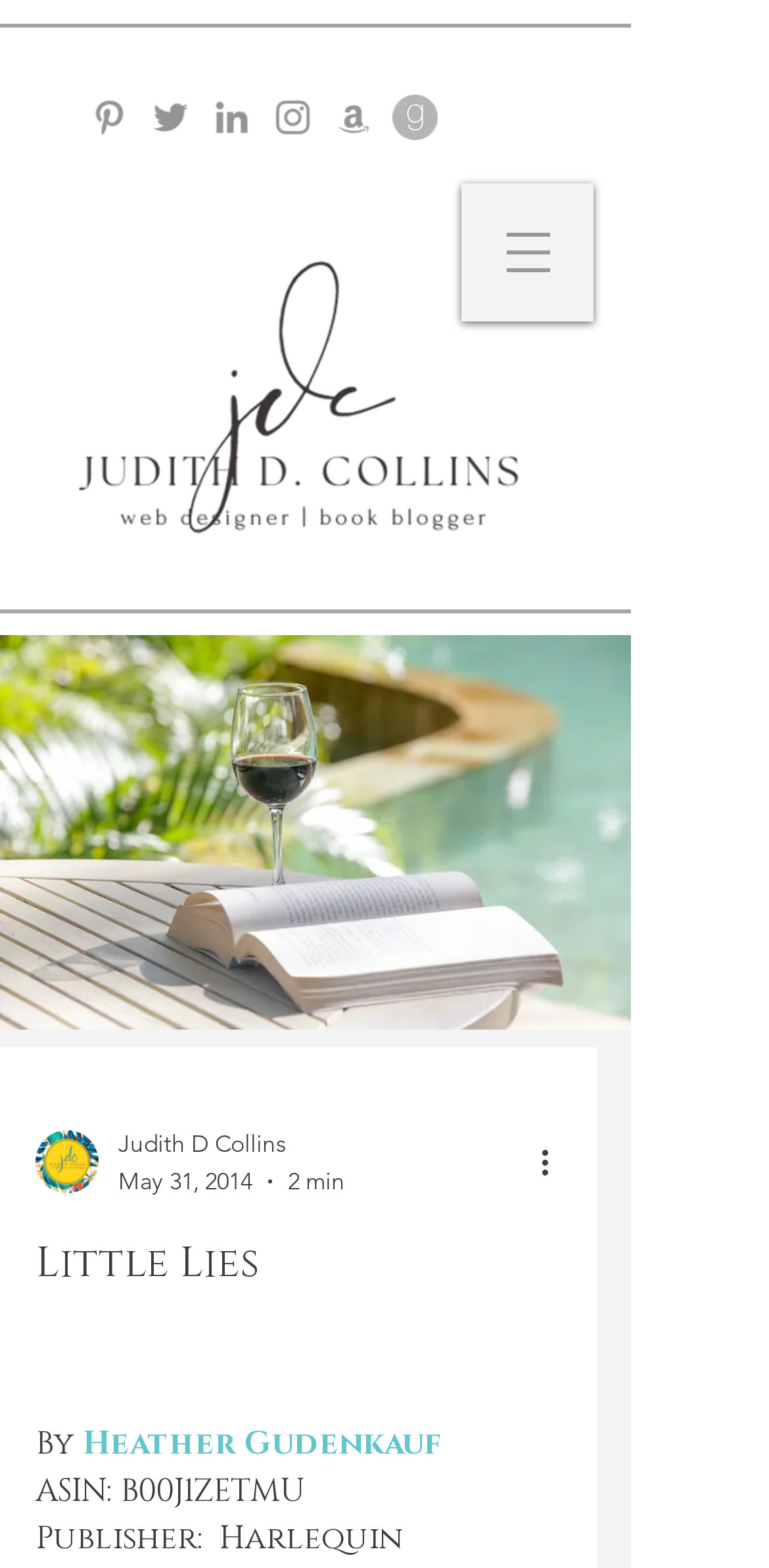What is the social media platform represented by the icon with a bounding box coordinate of [0.113, 0.06, 0.172, 0.089]?
Answer the question with just one word or phrase using the image.

Pinterest